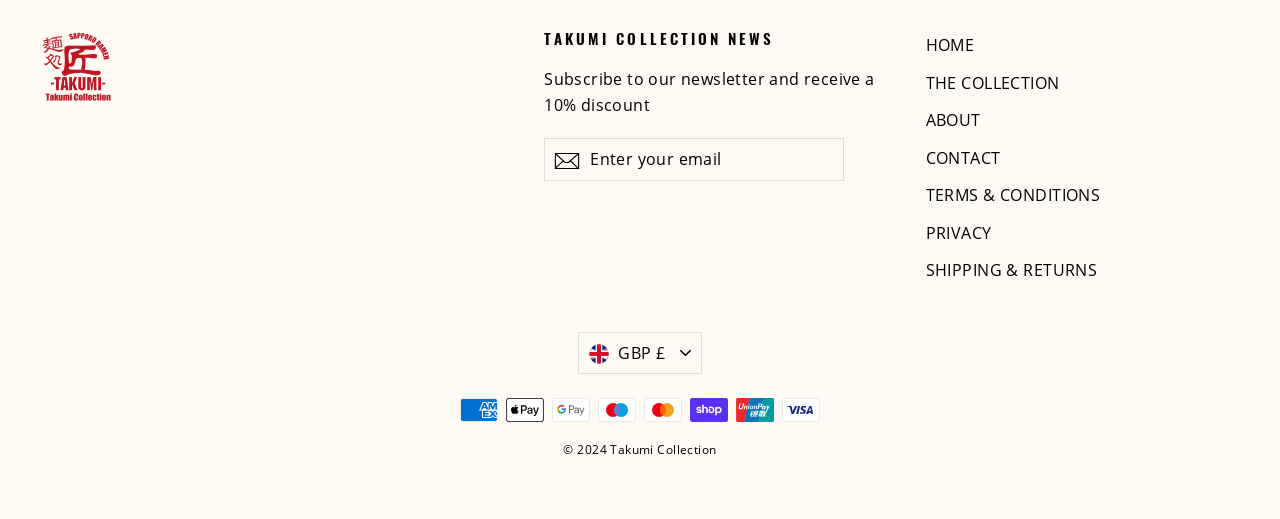Locate the bounding box coordinates of the area to click to fulfill this instruction: "Subscribe to the newsletter". The bounding box should be presented as four float numbers between 0 and 1, in the order [left, top, right, bottom].

[0.425, 0.266, 0.461, 0.349]